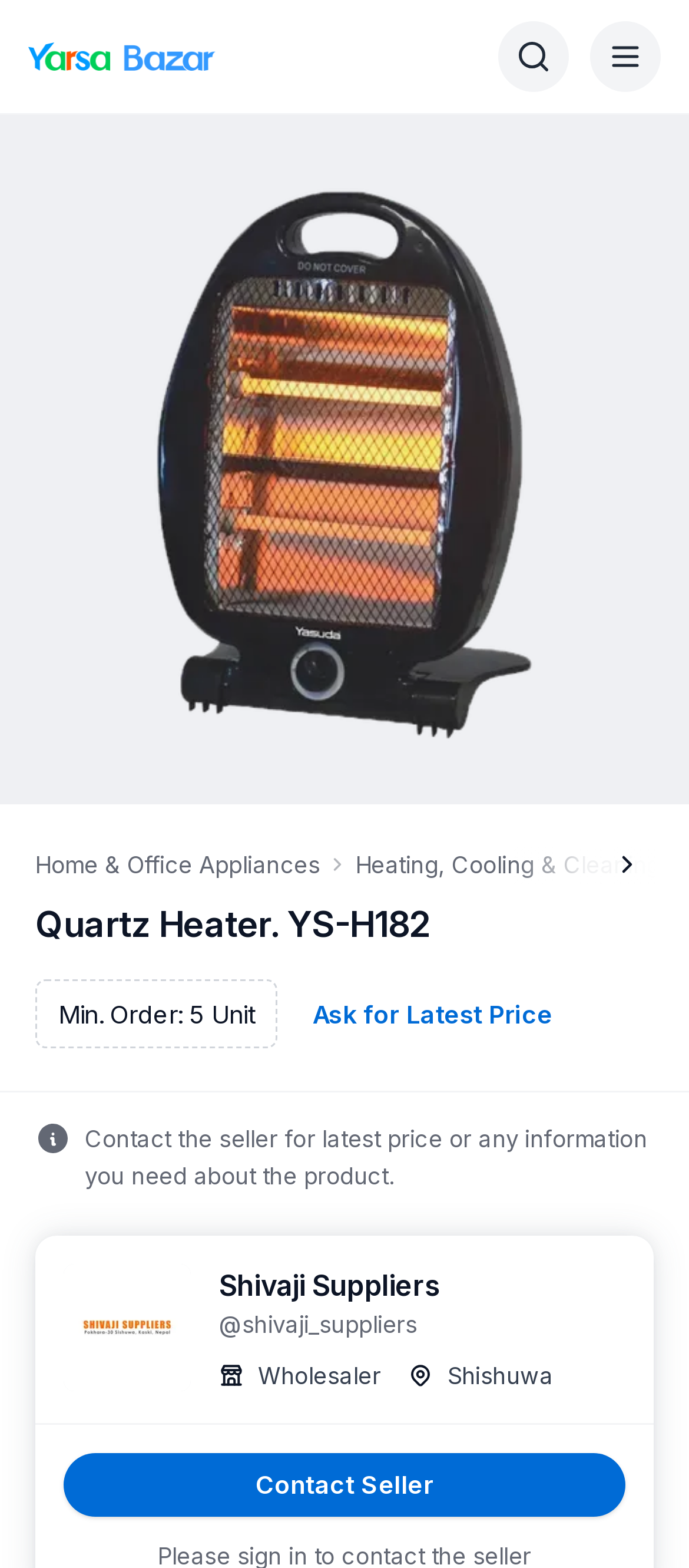Given the description Contact Seller, predict the bounding box coordinates of the UI element. Ensure the coordinates are in the format (top-left x, top-left y, bottom-right x, bottom-right y) and all values are between 0 and 1.

[0.092, 0.926, 0.908, 0.967]